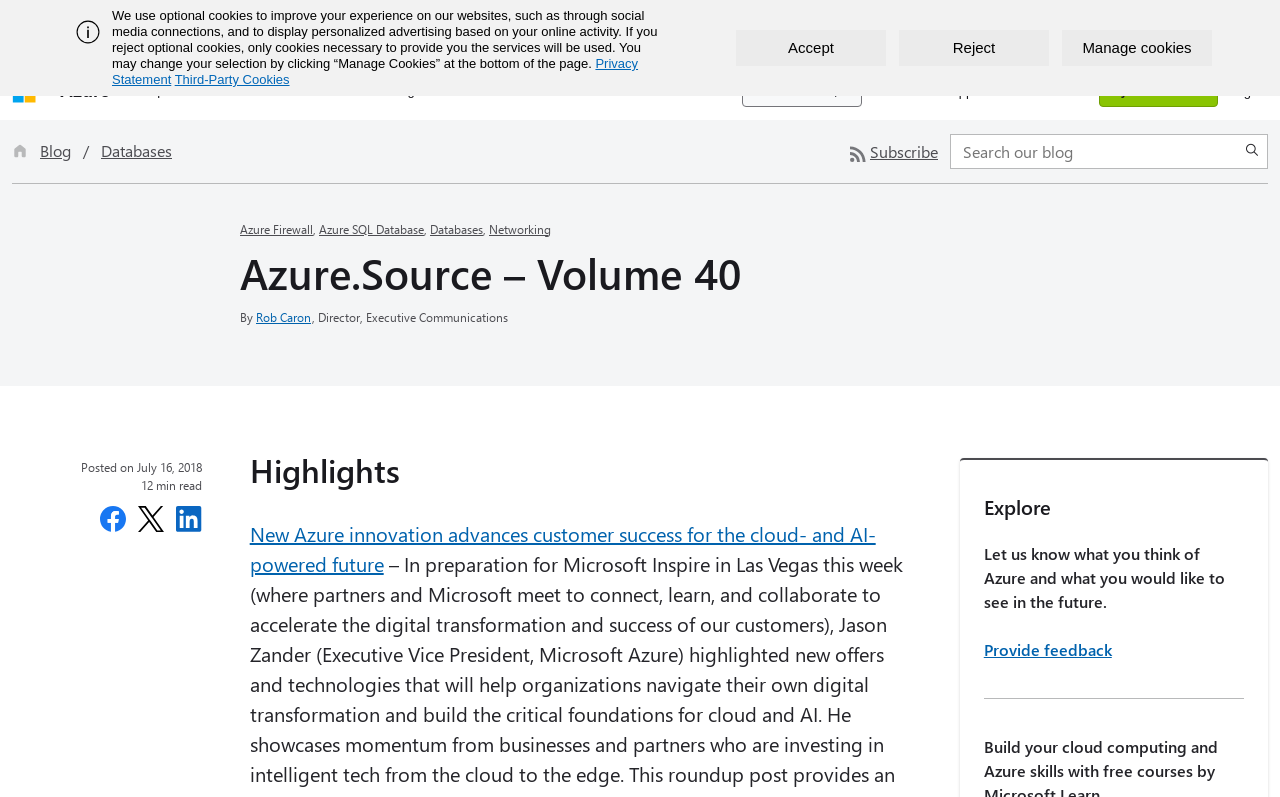Determine the bounding box for the HTML element described here: "Accept". The coordinates should be given as [left, top, right, bottom] with each number being a float between 0 and 1.

[0.575, 0.038, 0.692, 0.083]